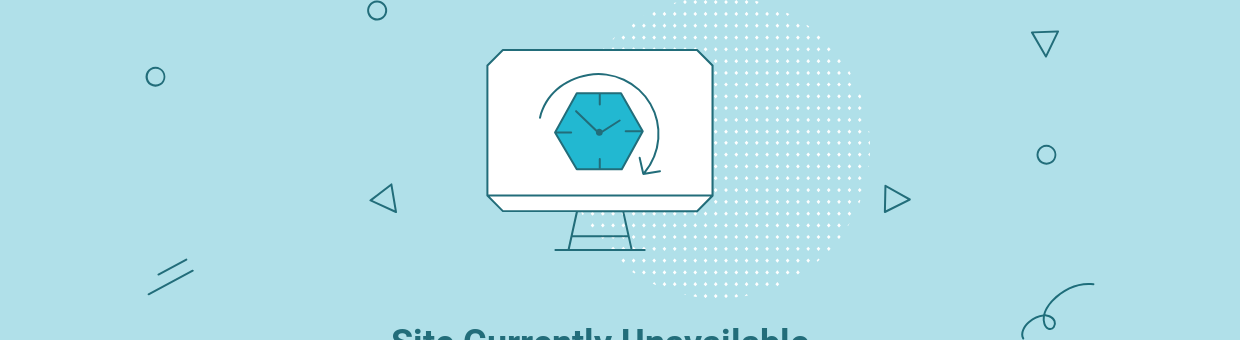What is the purpose of the graphic?
Please give a detailed and elaborate explanation in response to the question.

The graphic effectively communicates that users are experiencing a service interruption, encouraging them to check back later, which is the purpose of the graphic.